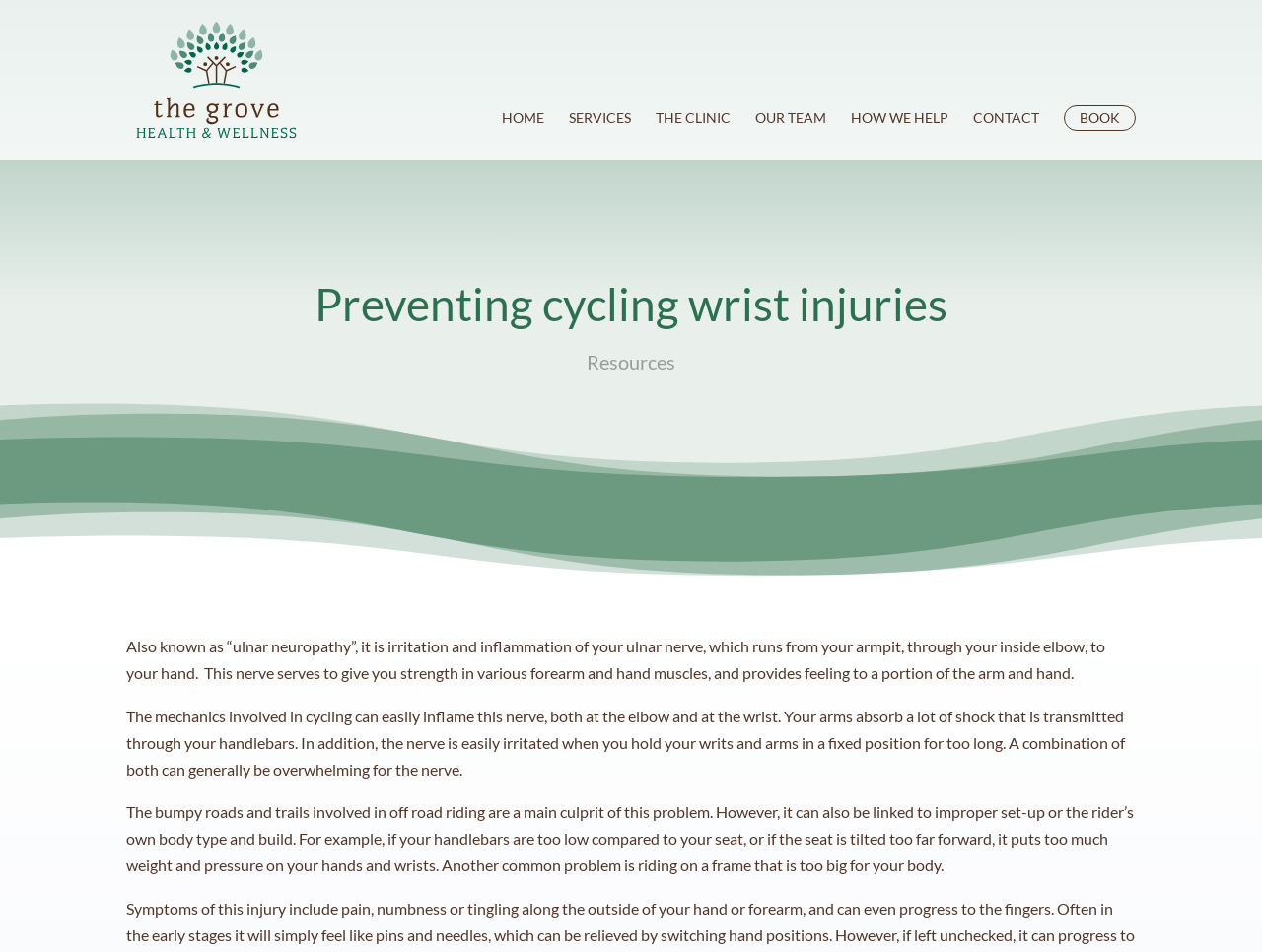Determine the main headline from the webpage and extract its text.

Preventing cycling wrist injuries